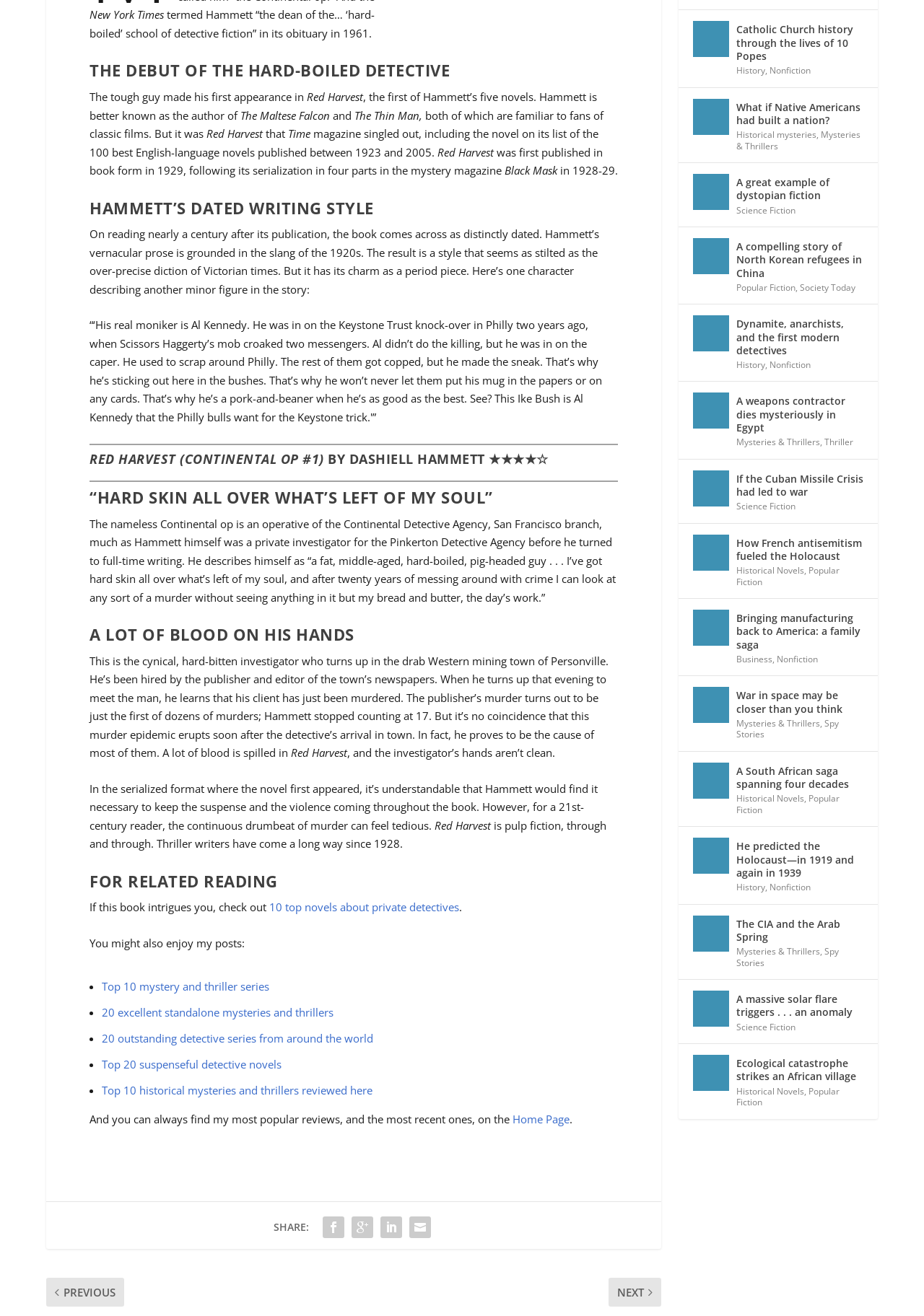Please provide the bounding box coordinates in the format (top-left x, top-left y, bottom-right x, bottom-right y). Remember, all values are floating point numbers between 0 and 1. What is the bounding box coordinate of the region described as: Nonfiction

[0.833, 0.281, 0.877, 0.29]